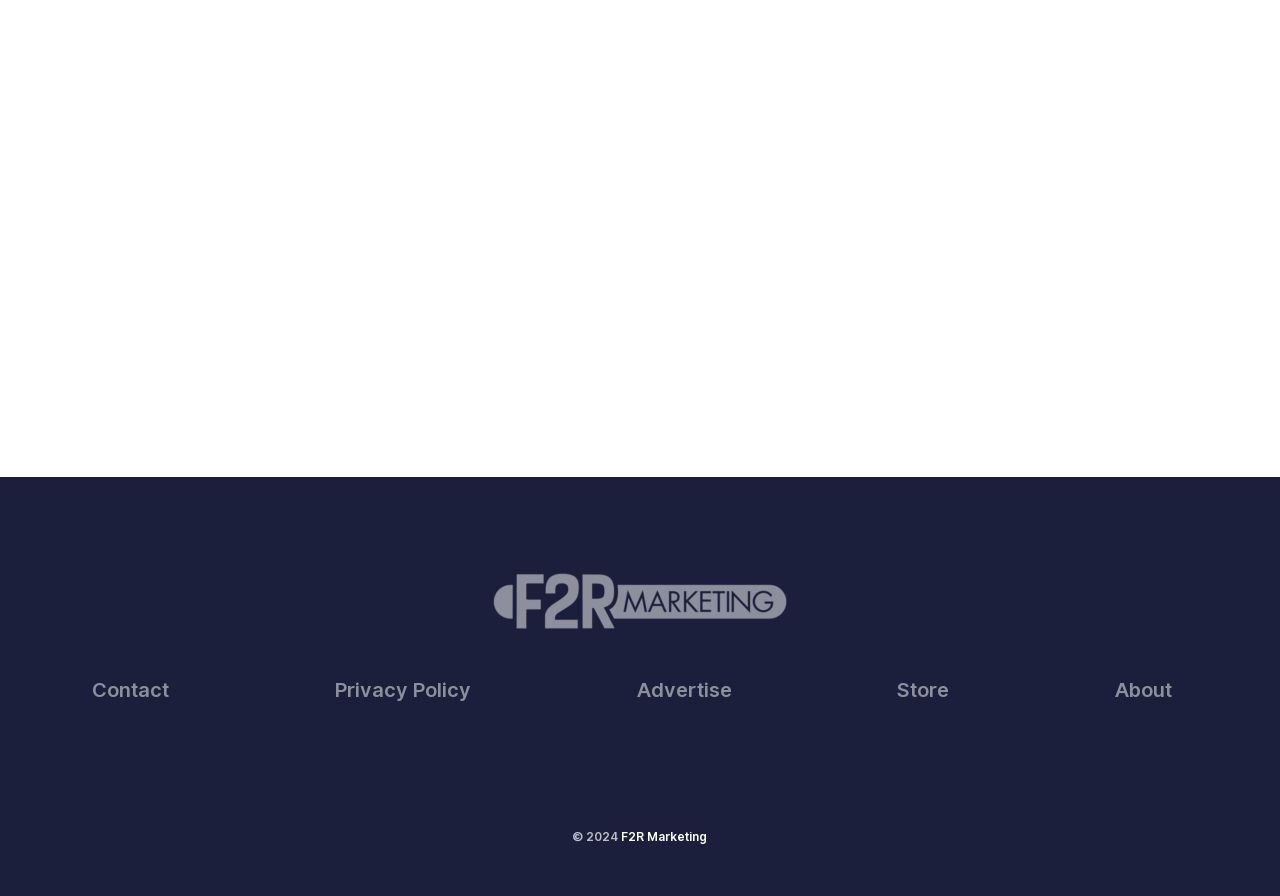Please identify the bounding box coordinates of where to click in order to follow the instruction: "Click on 'Grad Parties: Over-the-top or not?' article".

[0.077, 0.386, 0.329, 0.45]